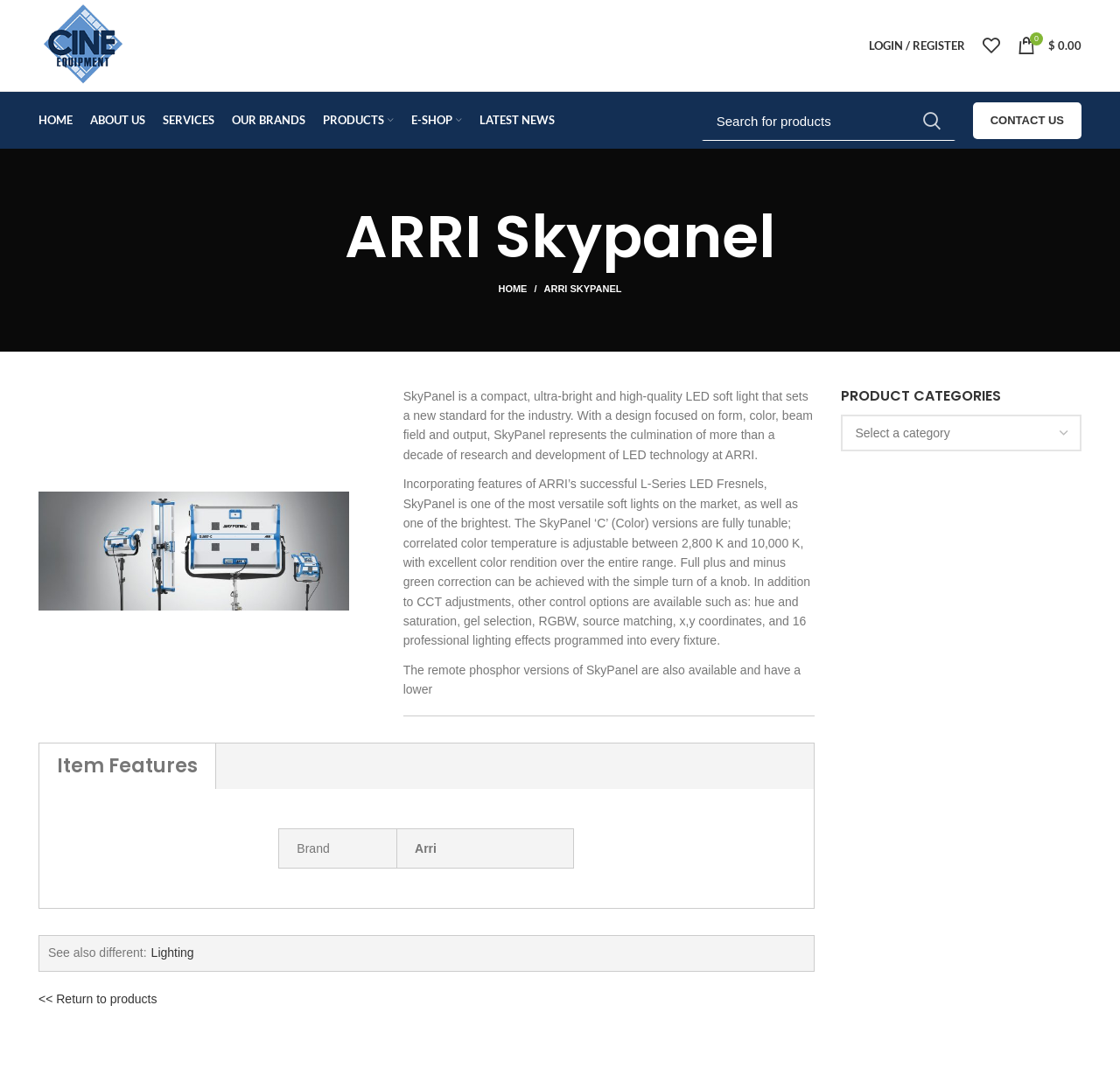Elaborate on the information and visuals displayed on the webpage.

This webpage is about the ARRI SkyPanel, a compact and high-quality LED soft light. At the top left, there is a logo with a link to "Cine Equipment" and an image with the same description. On the top right, there are several links, including "LOGIN / REGISTER", "My Wishlist", and a shopping cart with a total of $0.00. 

Below the top section, there is a main navigation menu with links to "HOME", "ABOUT US", "SERVICES", "OUR BRANDS", "PRODUCTS", "E-SHOP", and "LATEST NEWS". Next to the navigation menu, there is a search bar with a textbox and a "SEARCH" button.

The main content of the page is divided into two sections. On the left, there is a heading "ARRI Skypanel" followed by a brief description of the product, which is a compact, ultra-bright, and high-quality LED soft light that sets a new standard for the industry. Below the description, there are several paragraphs of text that provide more details about the product's features, such as its design, color, beam field, and output.

On the right, there is a section with a heading "PRODUCT CATEGORIES" and a combobox to select a category. Below the combobox, there is a link to "Lighting" and a table with product features, including the brand "Arri". At the bottom of the page, there is a link to "Return to products".

Throughout the page, there are several links and buttons, including a link to "CONTACT US" at the top right and a link to "HOME" in the middle of the page.